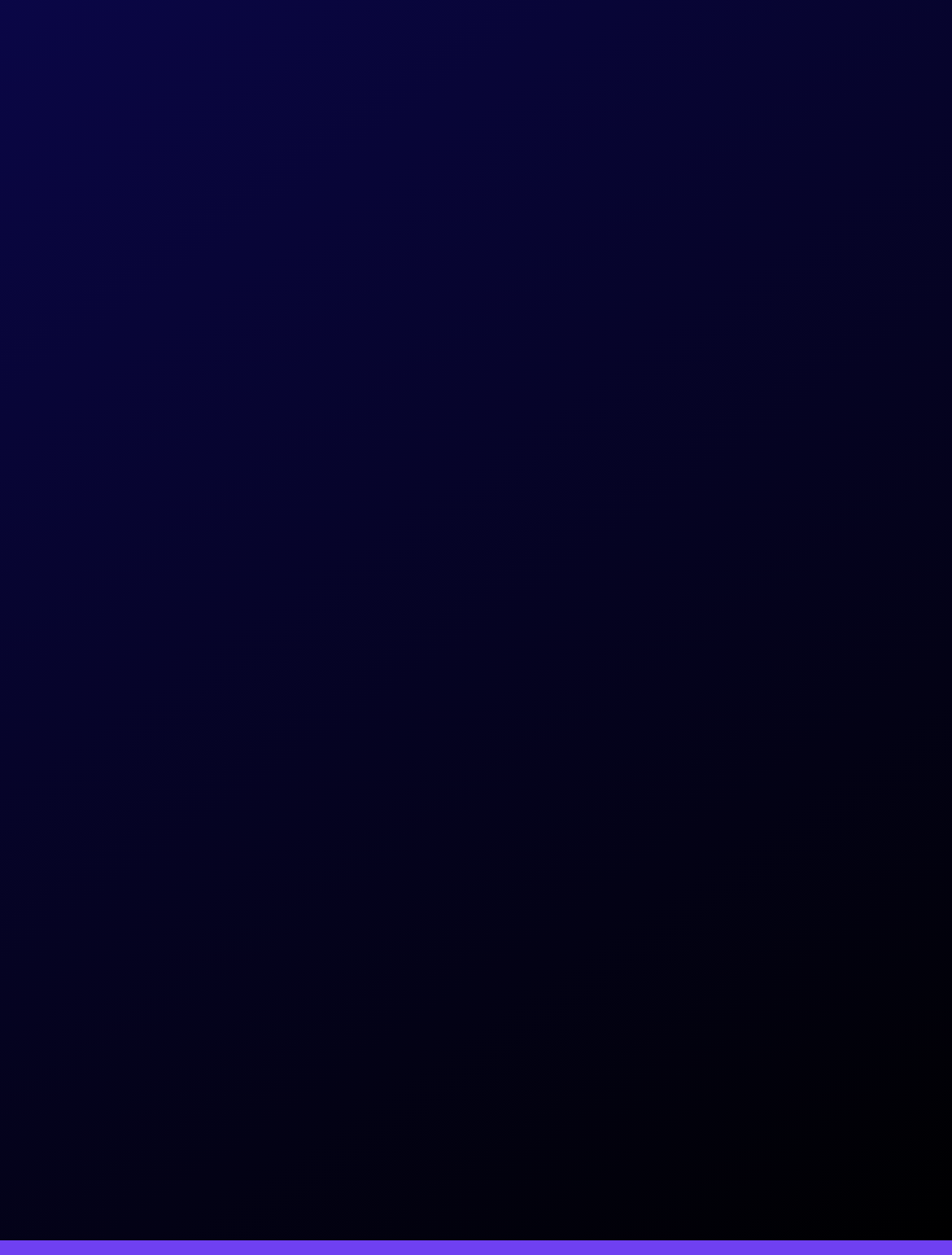What is the text above the 'FixJoomla.com' link? Observe the screenshot and provide a one-word or short phrase answer.

website tech support